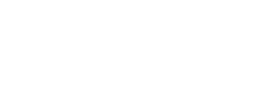Provide a comprehensive description of the image.

The image features the logo of Rogue Fitness, a prominent brand known for its high-quality fitness equipment and gear. This logo is often associated with strength training and is recognized within the fitness community for its durability and innovation. Rogue Fitness is respected among athletes, gym owners, and fitness enthusiasts alike, serving a wide range of customers from casual exercisers to serious competitors in various sports. The logo's clean and bold design reflects the brand's commitment to performance and excellence in the fitness industry.